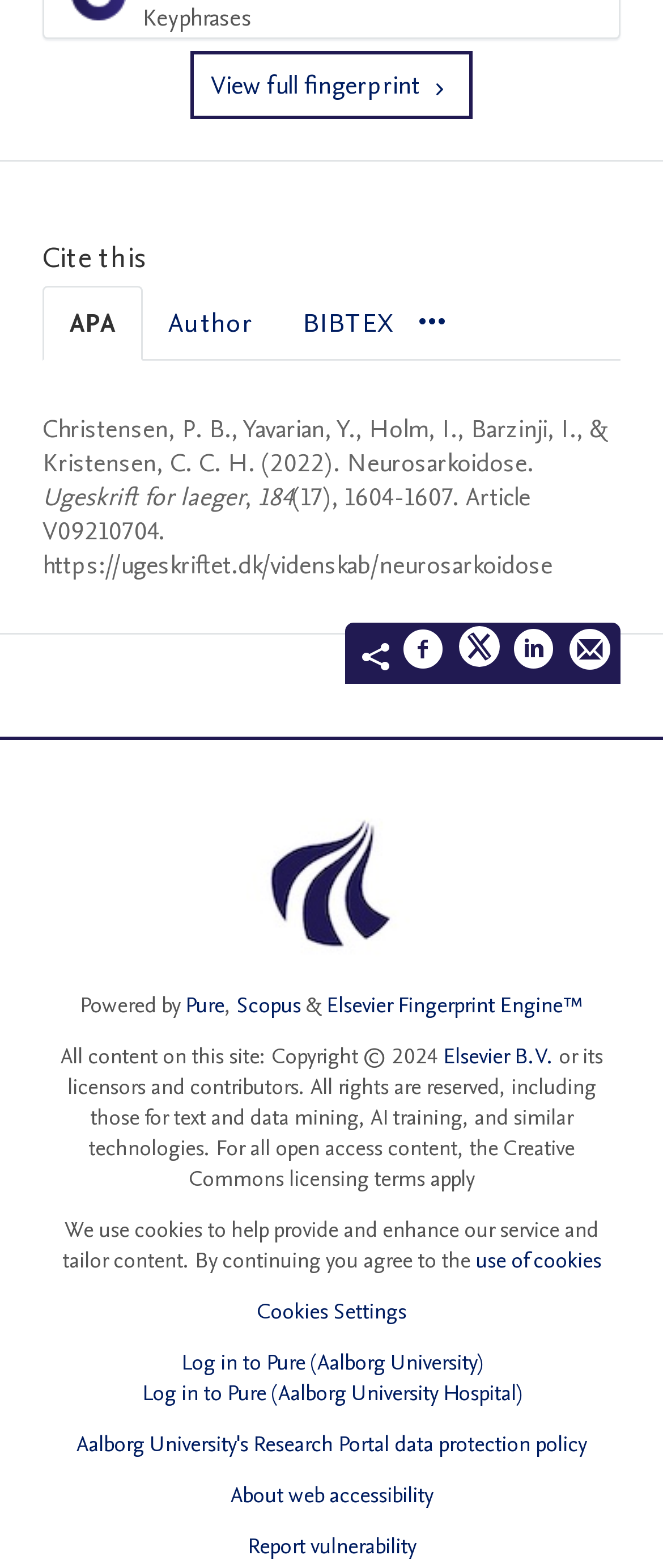What is the title of the cited article?
Using the visual information, respond with a single word or phrase.

Neurosarkoidose